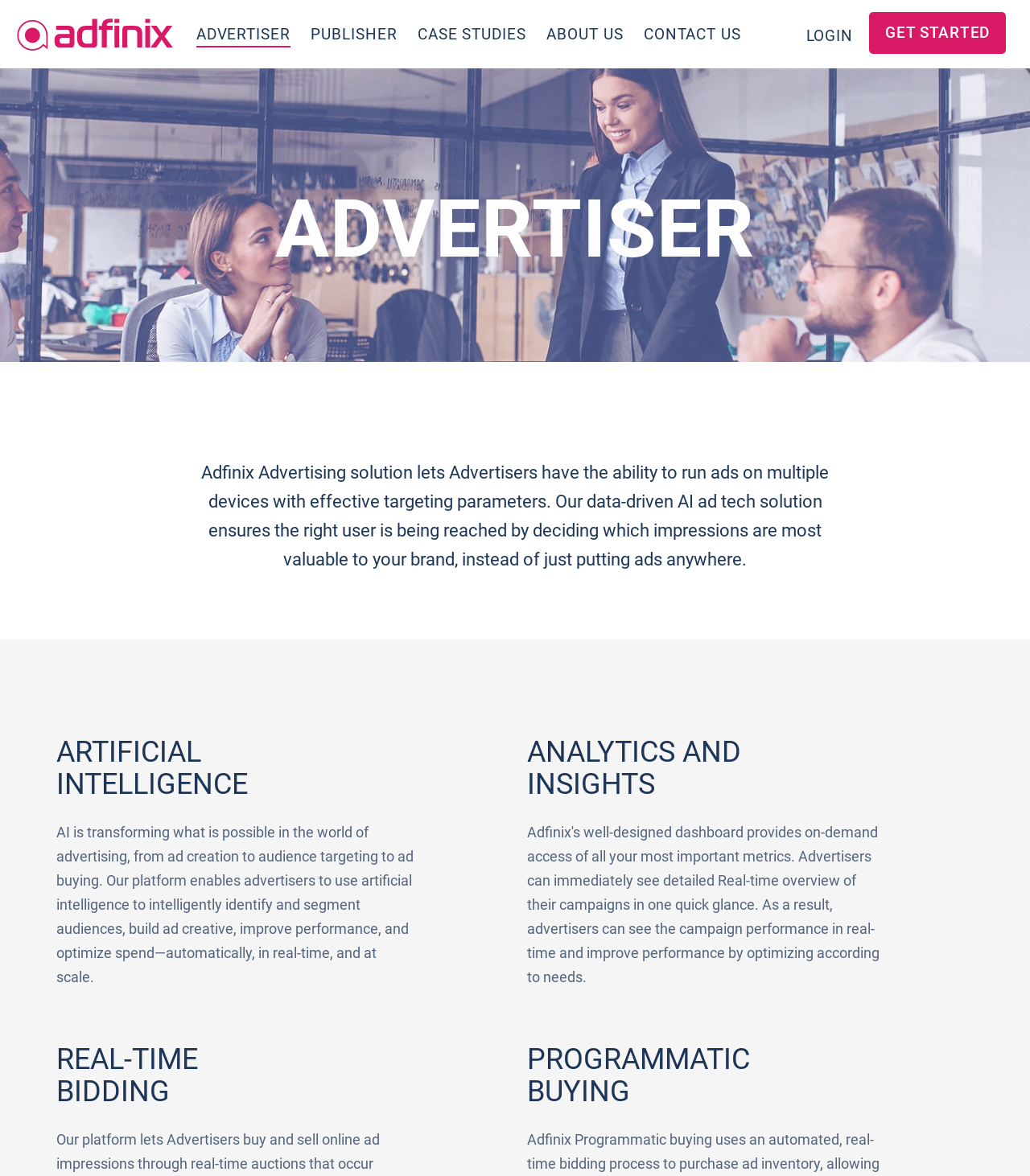Find the bounding box coordinates of the element to click in order to complete the given instruction: "click Adfinix link."

[0.016, 0.023, 0.168, 0.034]